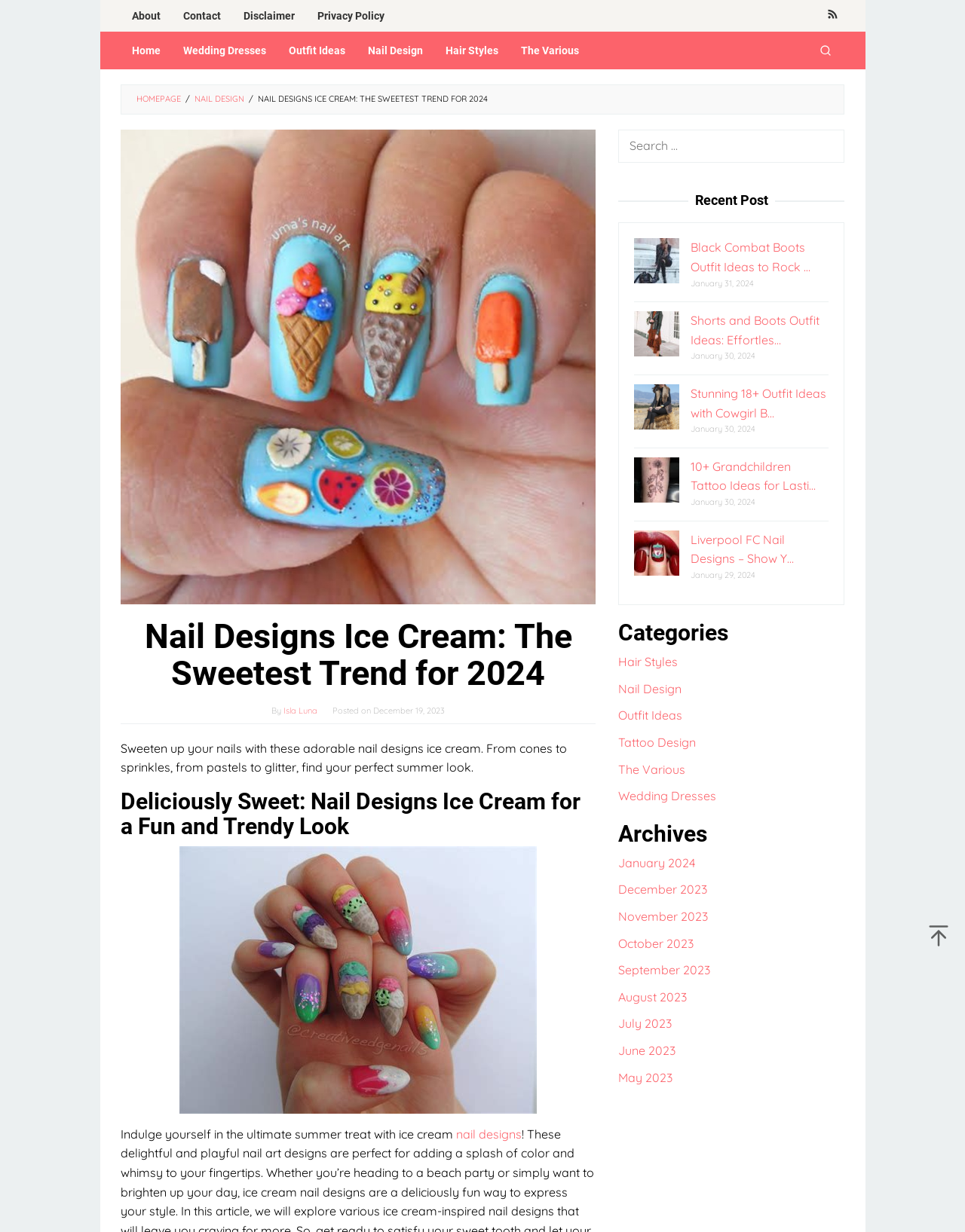Generate the main heading text from the webpage.

Nail Designs Ice Cream: The Sweetest Trend for 2024